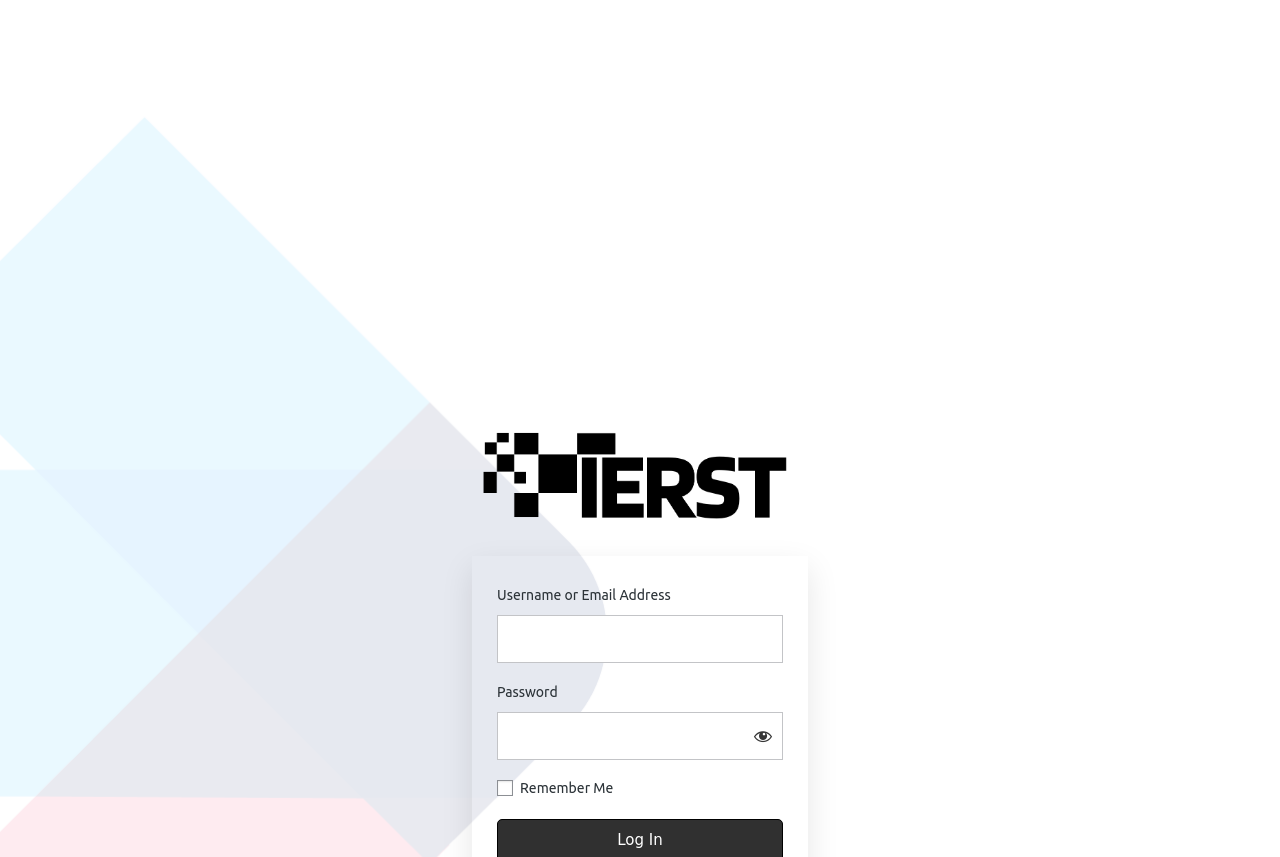How many input fields are required to log in?
Please respond to the question with a detailed and thorough explanation.

There are two input fields required to log in: the 'Username or Email Address' field and the 'Password' field, both of which are marked as required.